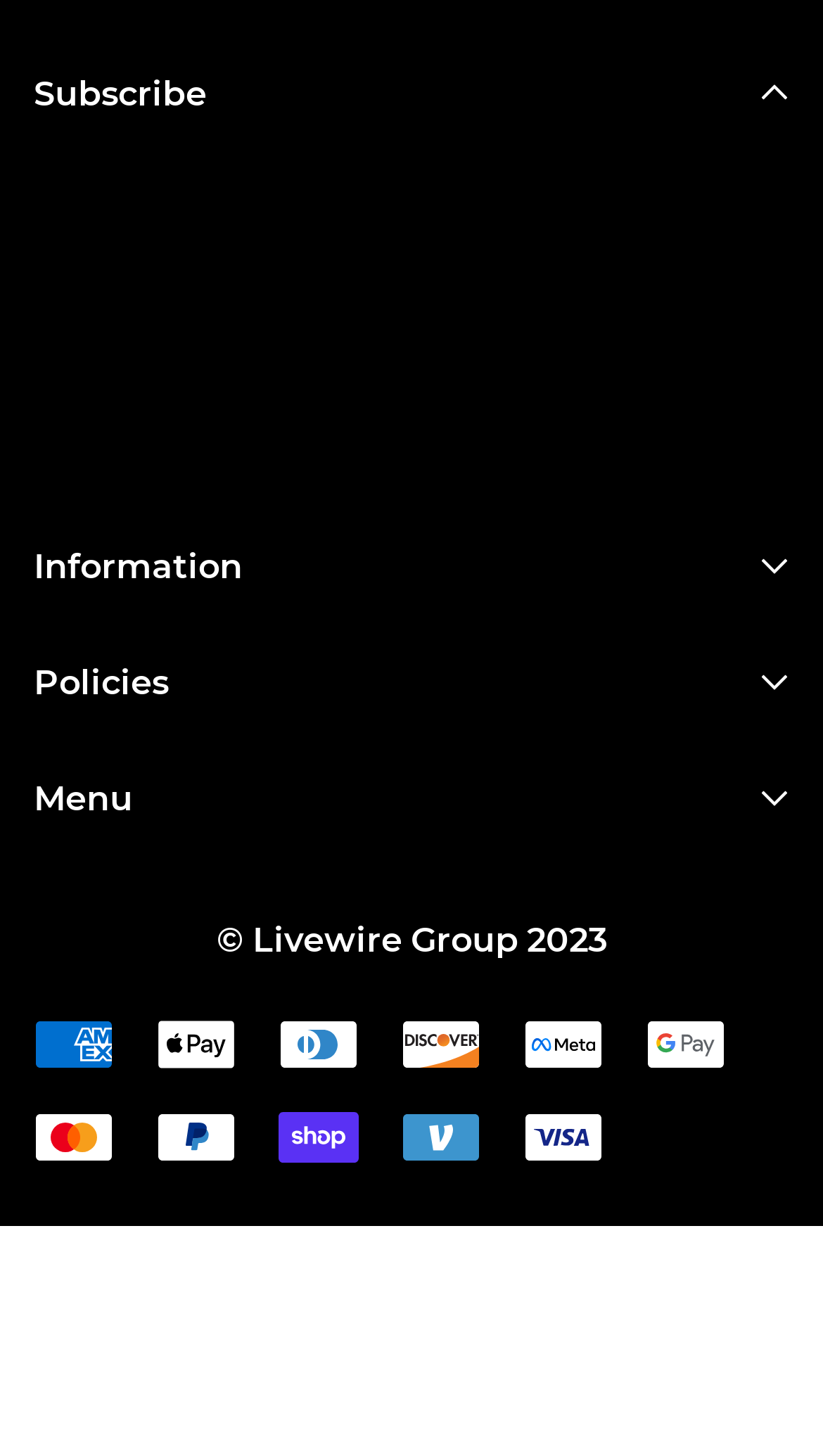What is the email address for contact?
Please provide a single word or phrase as your answer based on the image.

info@livewiregp.com